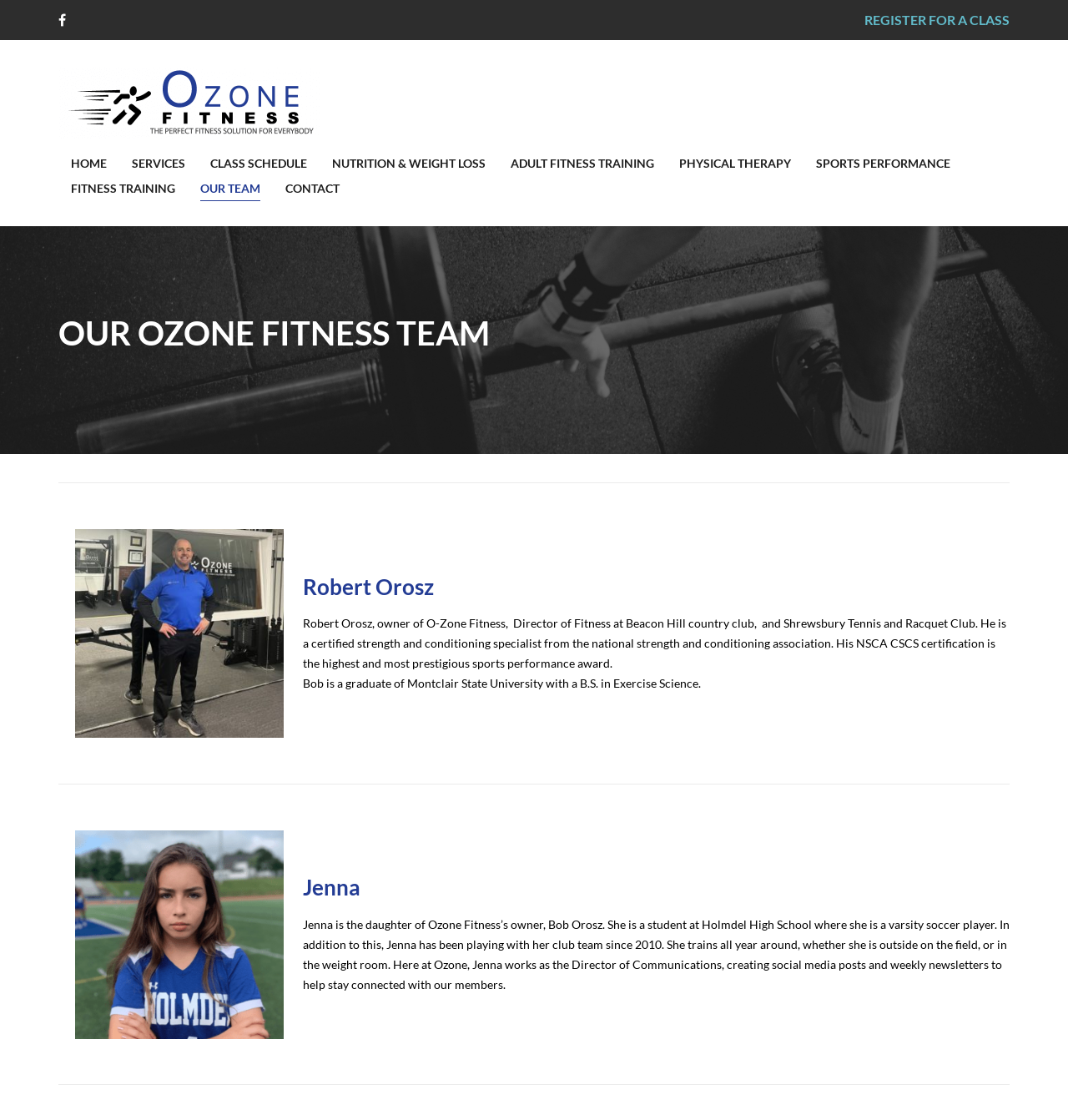Highlight the bounding box coordinates of the element you need to click to perform the following instruction: "Search for something."

None